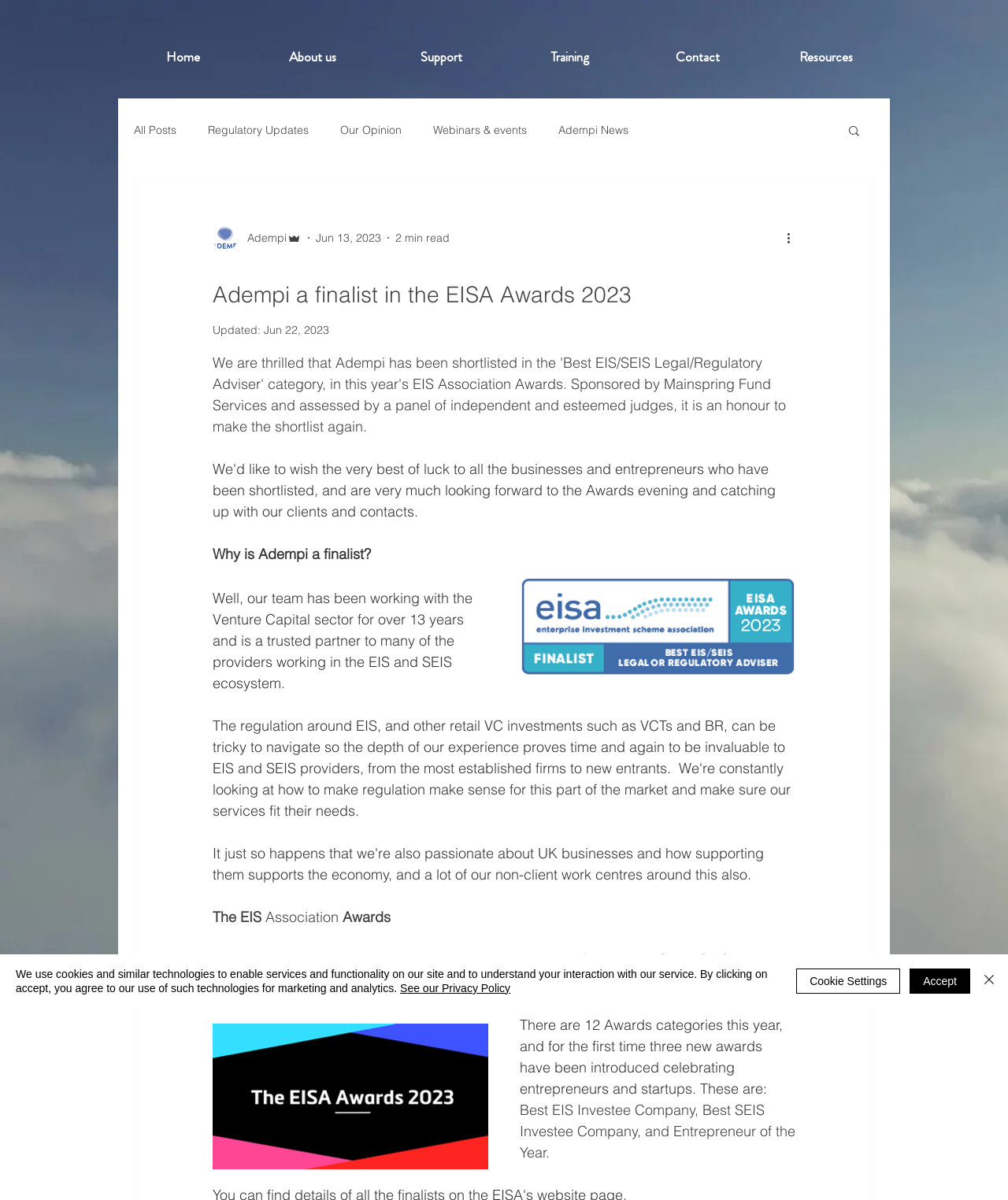How many years has Adempi been working with the Venture Capital sector?
Carefully examine the image and provide a detailed answer to the question.

The answer can be found in the paragraph that describes why Adempi is a finalist. The sentence states 'our team has been working with the Venture Capital sector for over 13 years and is a trusted partner to many of the providers working in the EIS and SEIS ecosystem.' This sentence provides the information about the number of years Adempi has been working with the Venture Capital sector.